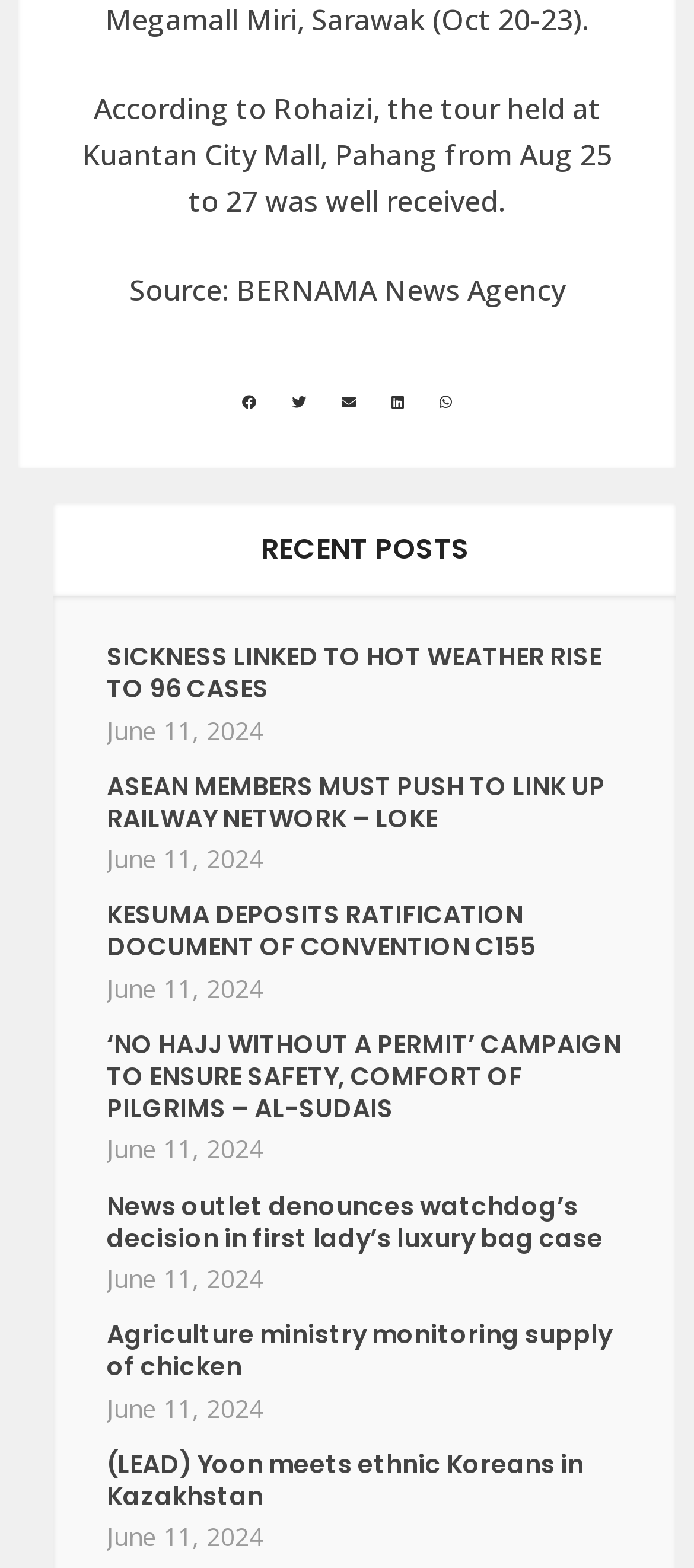What is the date of the news article 'SICKNESS LINKED TO HOT WEATHER RISE TO 96 CASES'?
Deliver a detailed and extensive answer to the question.

I looked at the article with the heading 'SICKNESS LINKED TO HOT WEATHER RISE TO 96 CASES' and found the date 'June 11, 2024' below the heading.